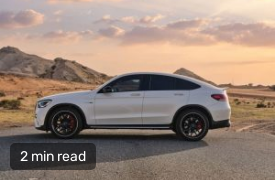Generate a detailed caption for the image.

A sleek white car is parked against a stunning backdrop of desert hills and a colorful sky at sunset. The car, with its sporty silhouette and stylish blacked-out wheels, exudes modern elegance and performance. Below the image, a banner indicates that the article associated with this photo is a quick read, taking approximately 2 minutes to finish. This image likely complements a piece discussing topics related to car rentals or effective driving tips, inviting readers to engage with the content efficiently.